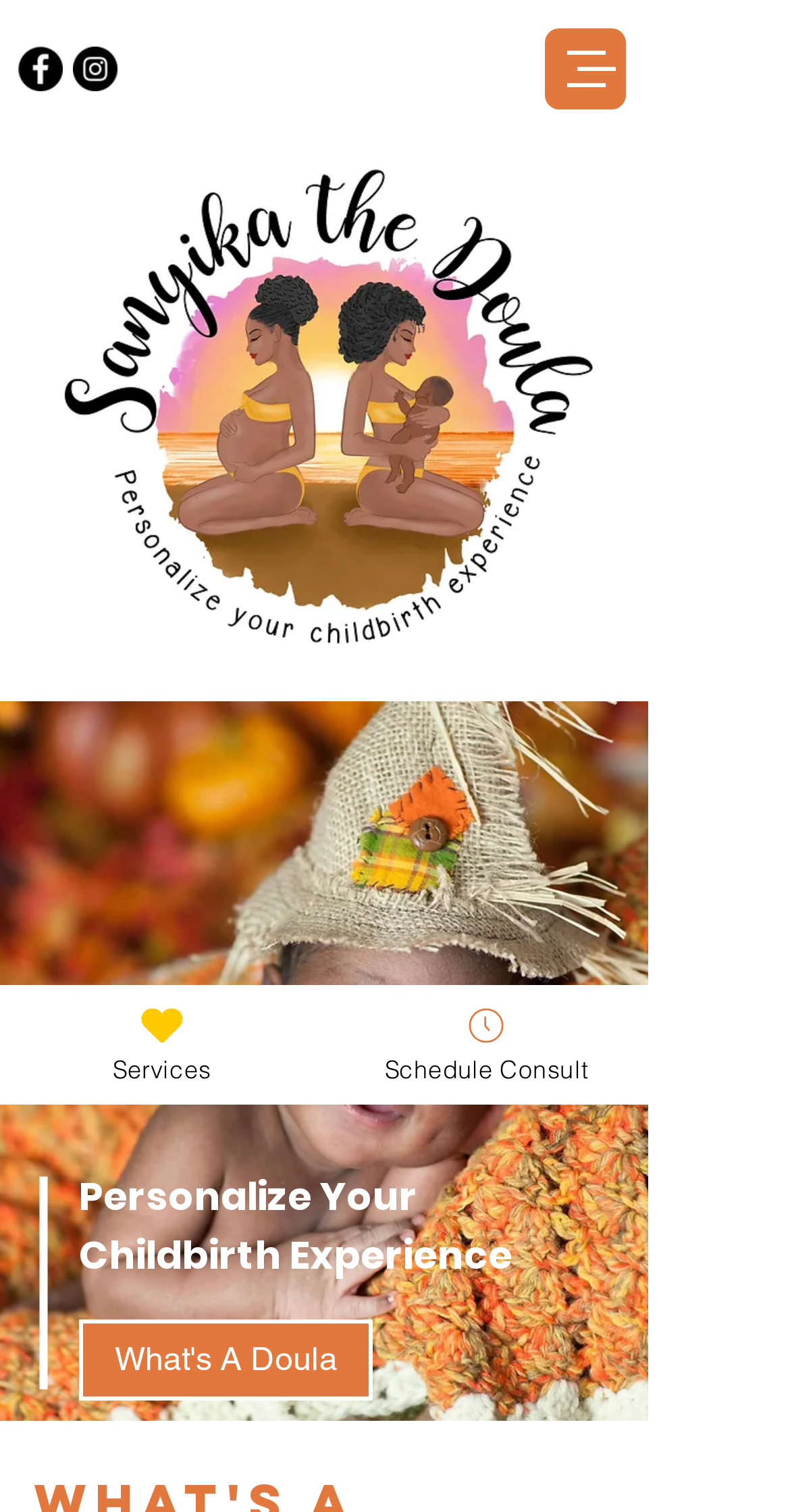From the element description Services, predict the bounding box coordinates of the UI element. The coordinates must be specified in the format (top-left x, top-left y, bottom-right x, bottom-right y) and should be within the 0 to 1 range.

[0.0, 0.651, 0.41, 0.731]